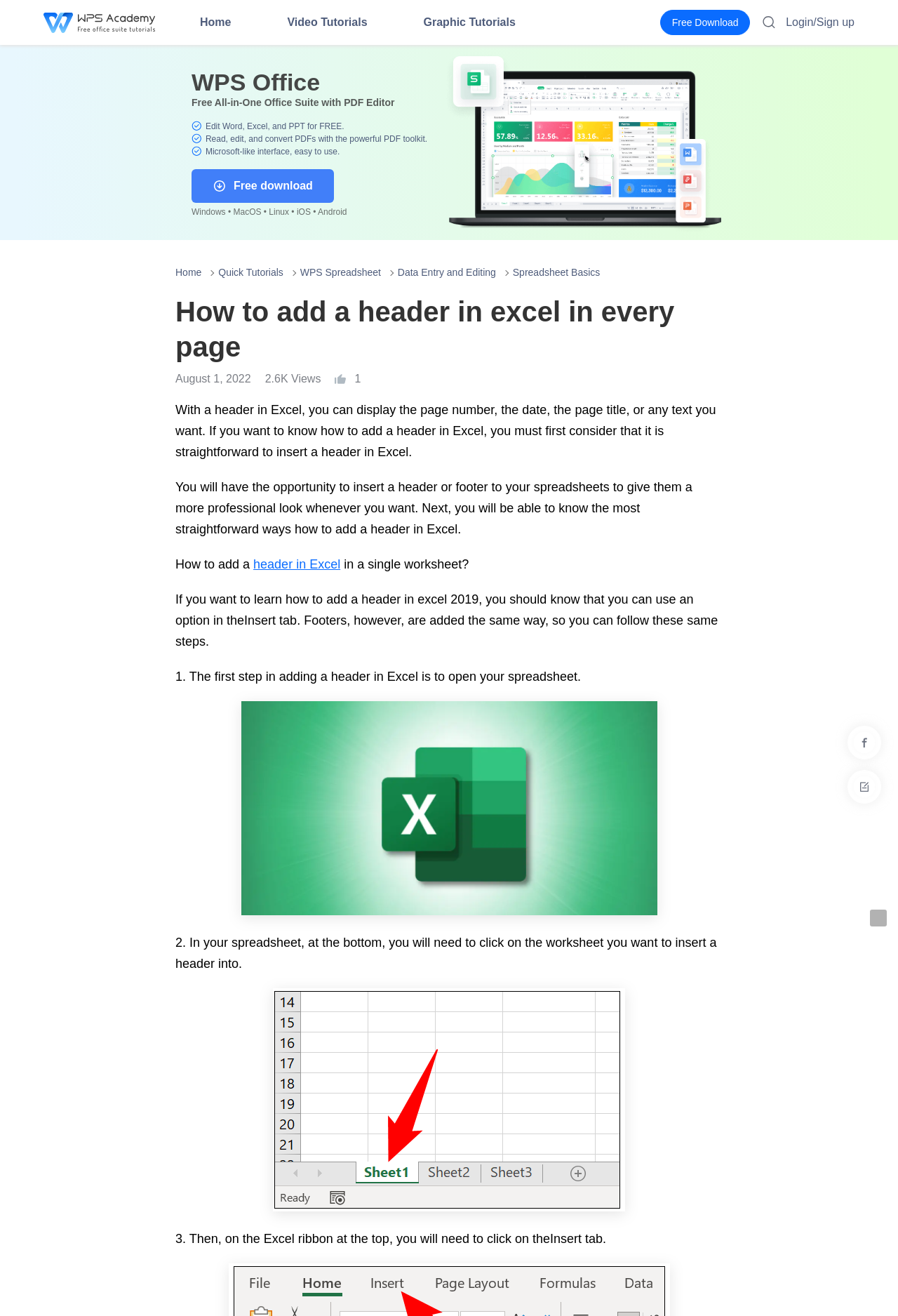Please determine the bounding box coordinates of the clickable area required to carry out the following instruction: "Click on the 'Home' link". The coordinates must be four float numbers between 0 and 1, represented as [left, top, right, bottom].

[0.191, 0.0, 0.289, 0.034]